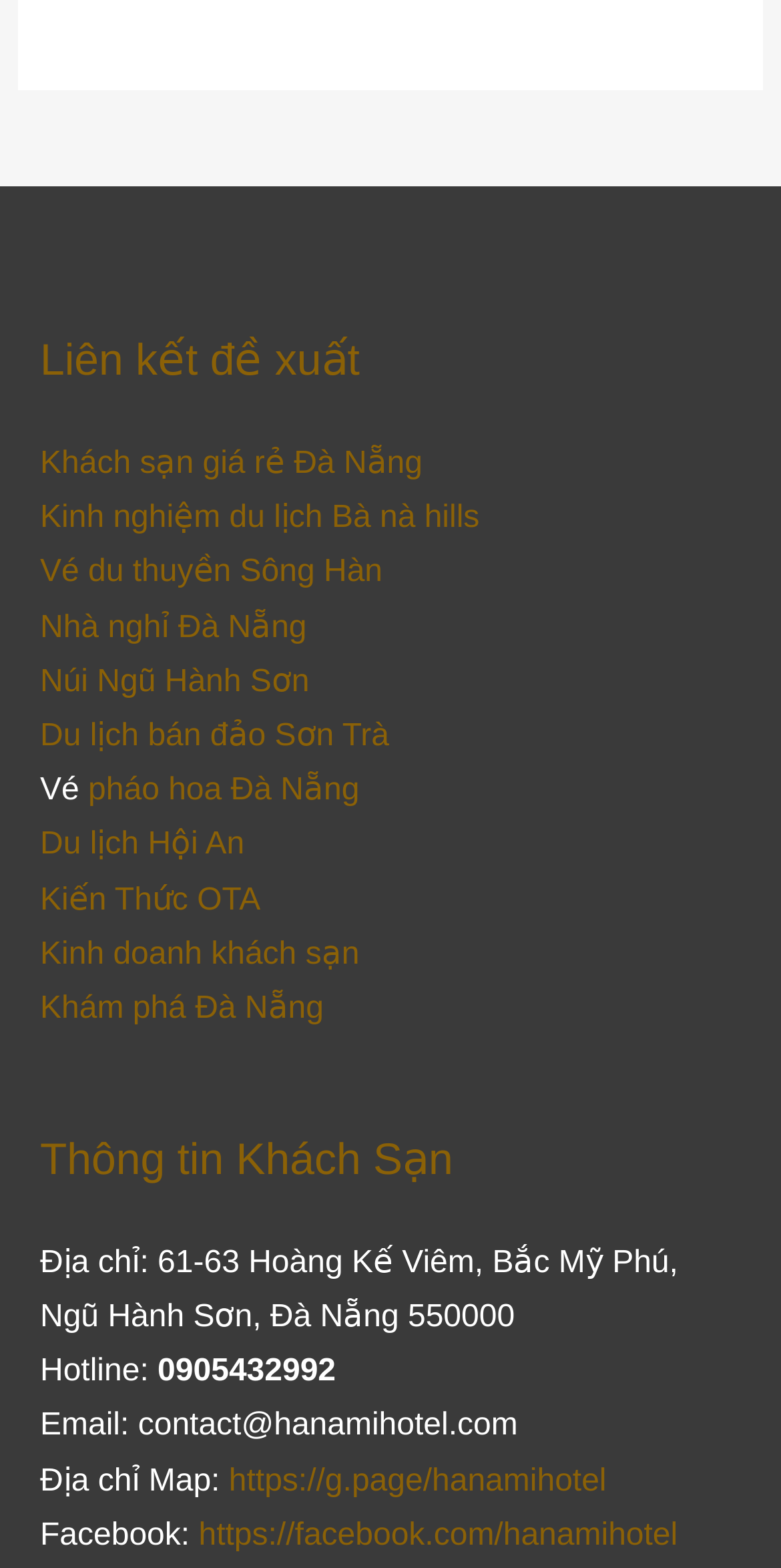Give a short answer using one word or phrase for the question:
How many headings are there in the webpage?

2